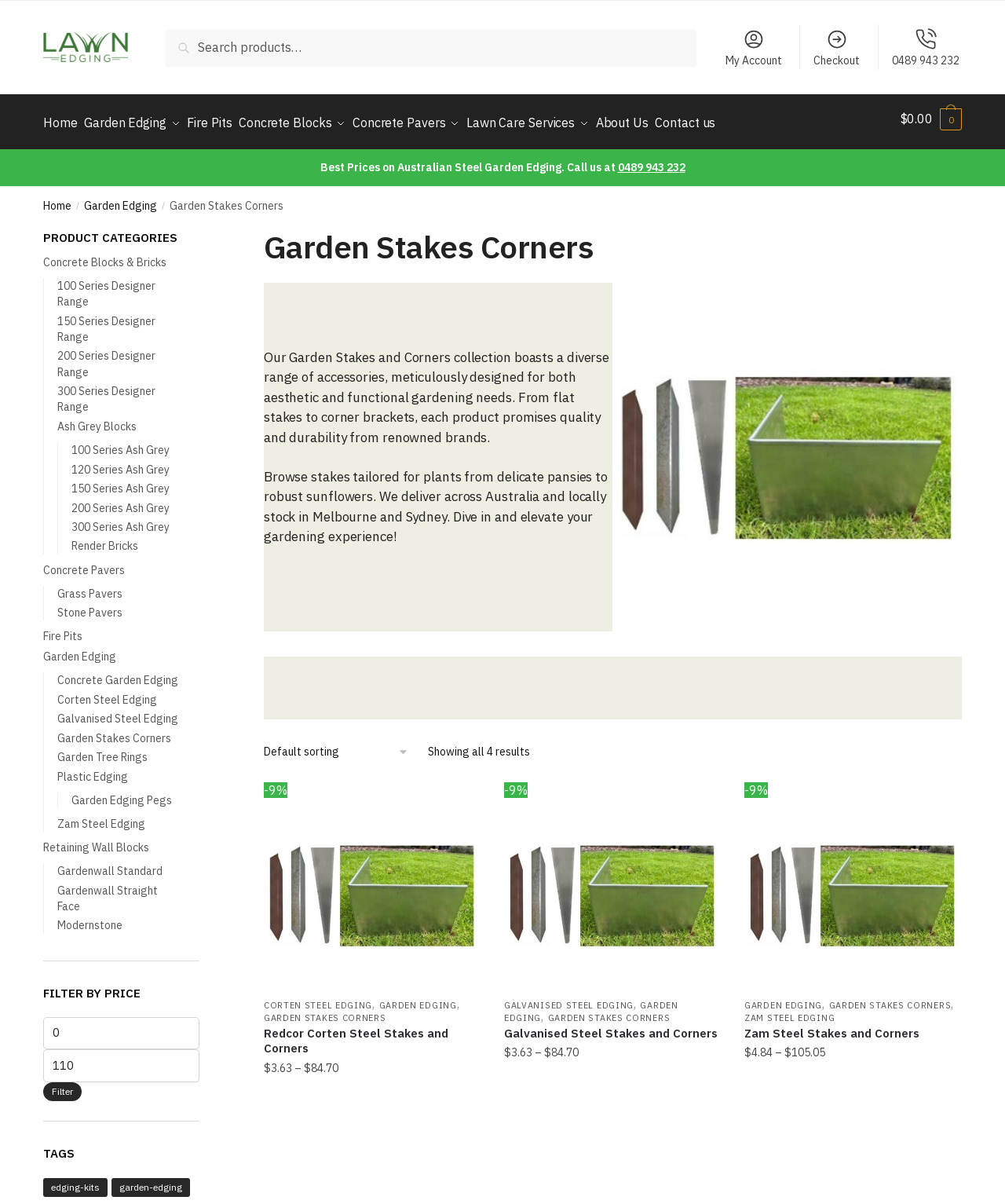Please identify the bounding box coordinates of the clickable area that will allow you to execute the instruction: "Read the 'Motherhood' category".

None